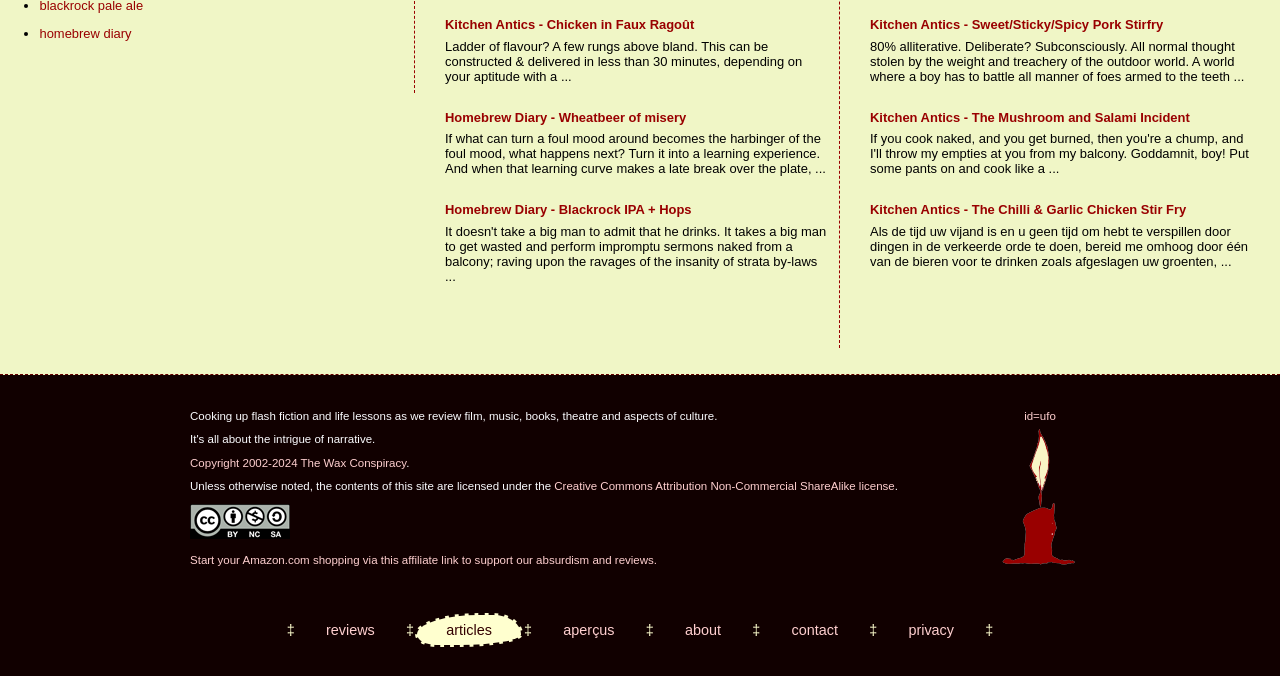What is the purpose of the 'id=ufo' link?
Provide a detailed and well-explained answer to the question.

The 'id=ufo' link is present on the webpage, but its purpose is not explicitly stated. It may be a link to a specific page or section, but without more context, it is difficult to determine its exact purpose.